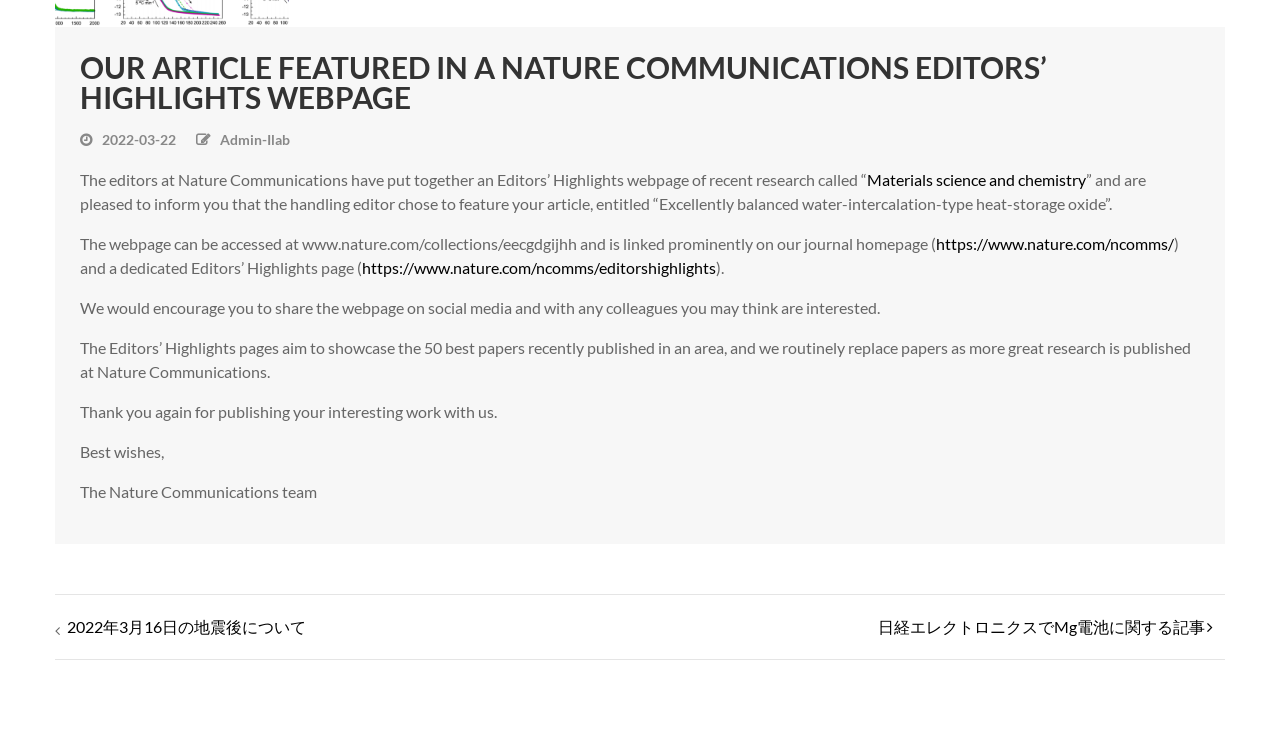Using the element description Materials science and chemistry, predict the bounding box coordinates for the UI element. Provide the coordinates in (top-left x, top-left y, bottom-right x, bottom-right y) format with values ranging from 0 to 1.

[0.677, 0.23, 0.848, 0.256]